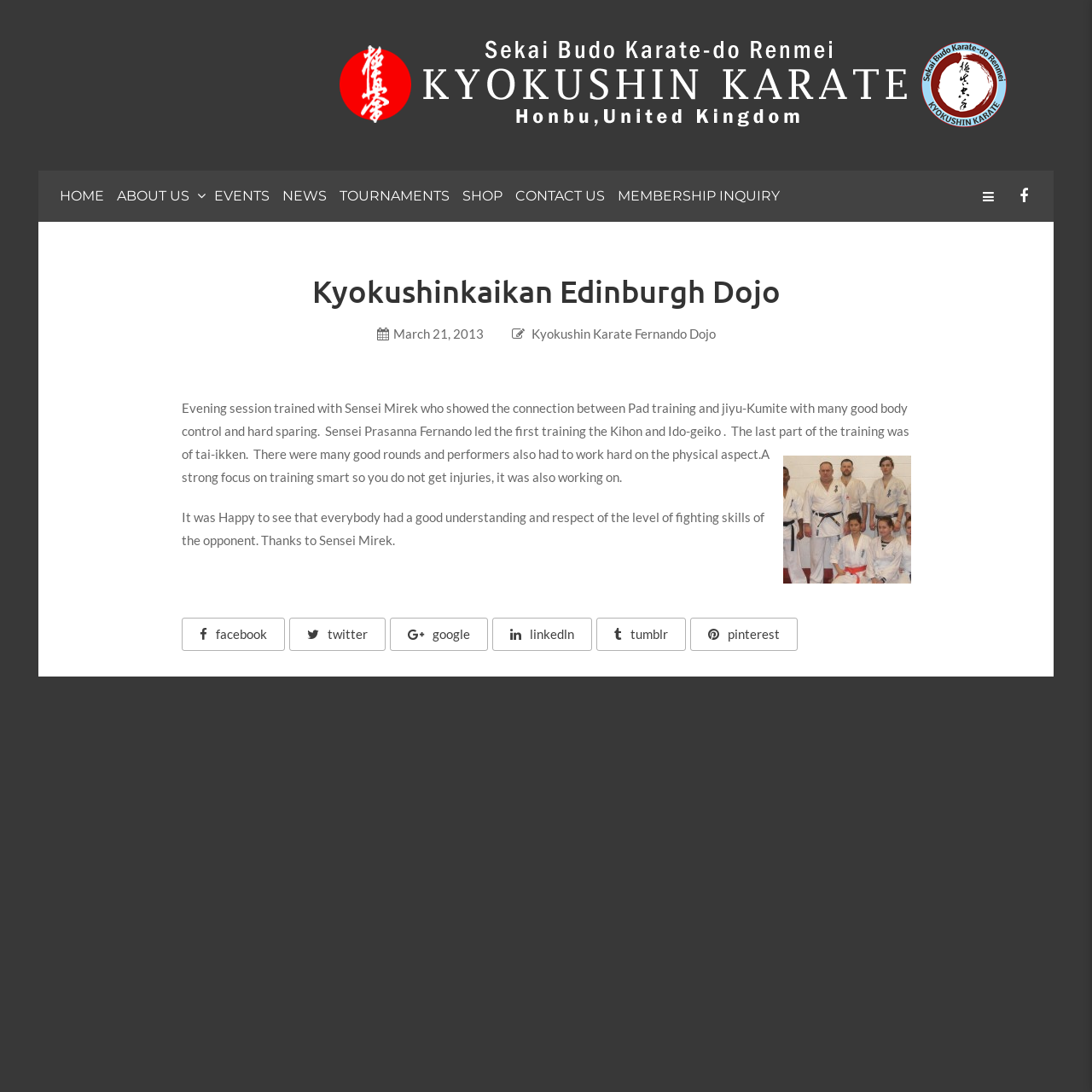Respond to the question below with a single word or phrase: How many navigation links are there?

9